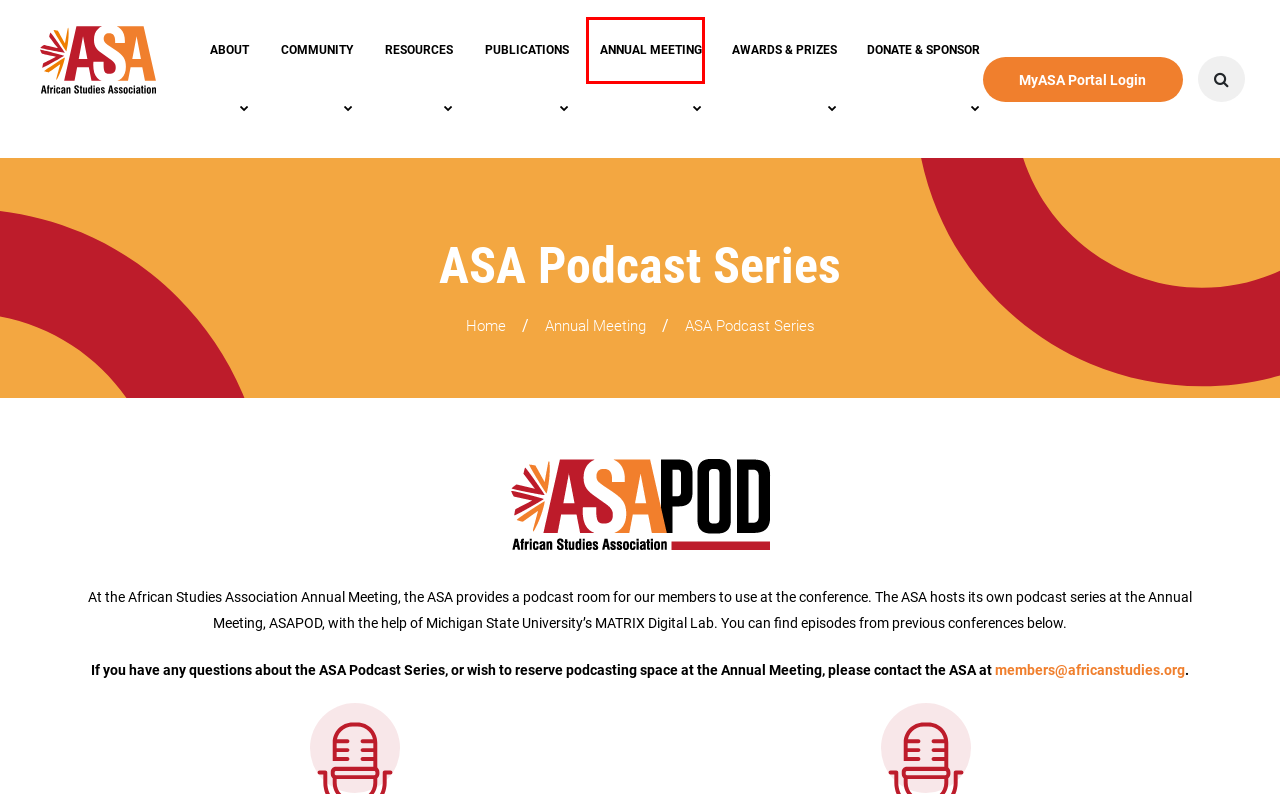Analyze the screenshot of a webpage featuring a red rectangle around an element. Pick the description that best fits the new webpage after interacting with the element inside the red bounding box. Here are the candidates:
A. Awards & Prizes
B. Donate
C. Annual Meeting
D. African Studies Association Portal - ASA
E. About the ASA
F. Membership
G. Publications
H. MyASA - Login

C